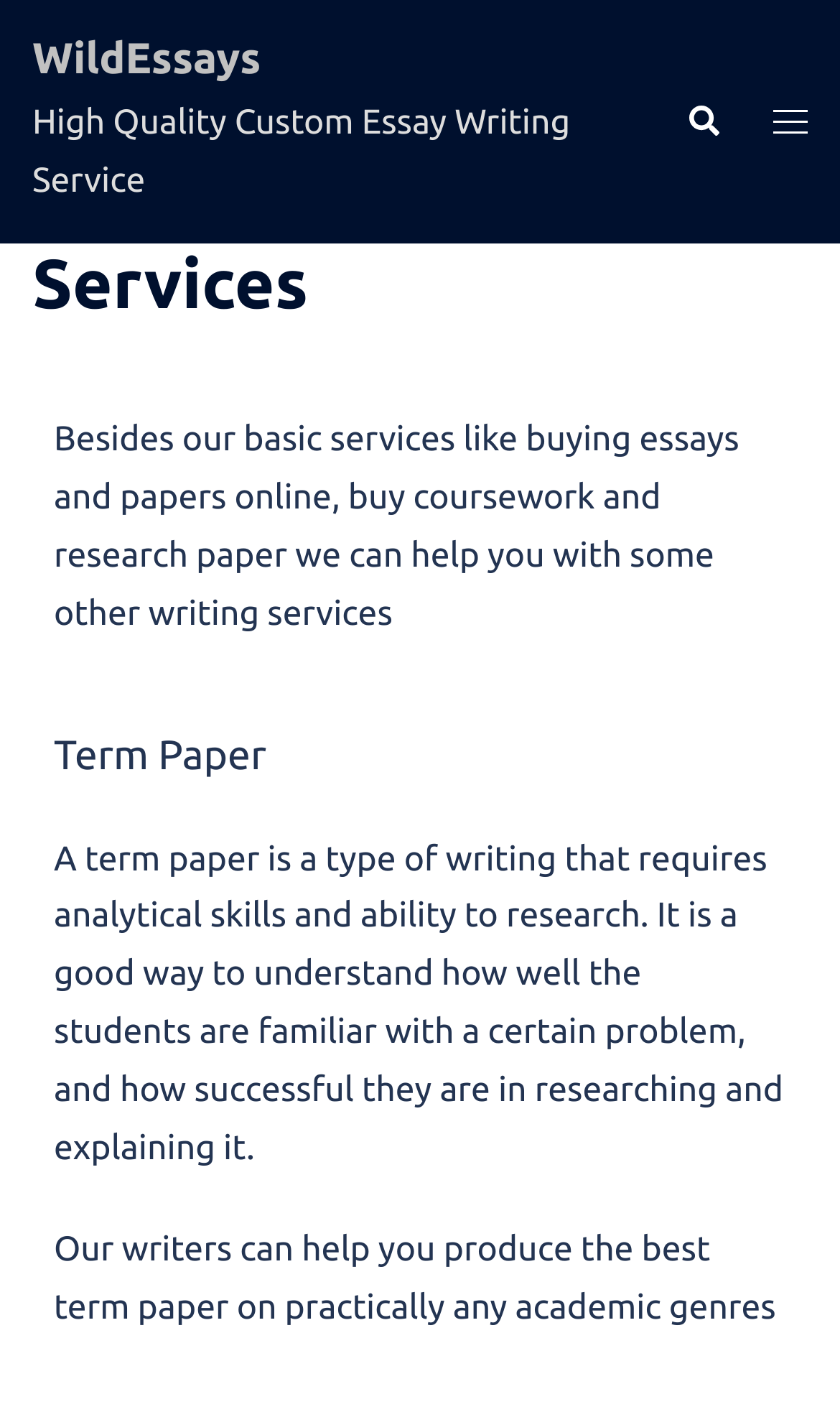Provide the bounding box coordinates for the specified HTML element described in this description: "Search". The coordinates should be four float numbers ranging from 0 to 1, in the format [left, top, right, bottom].

[0.815, 0.074, 0.856, 0.098]